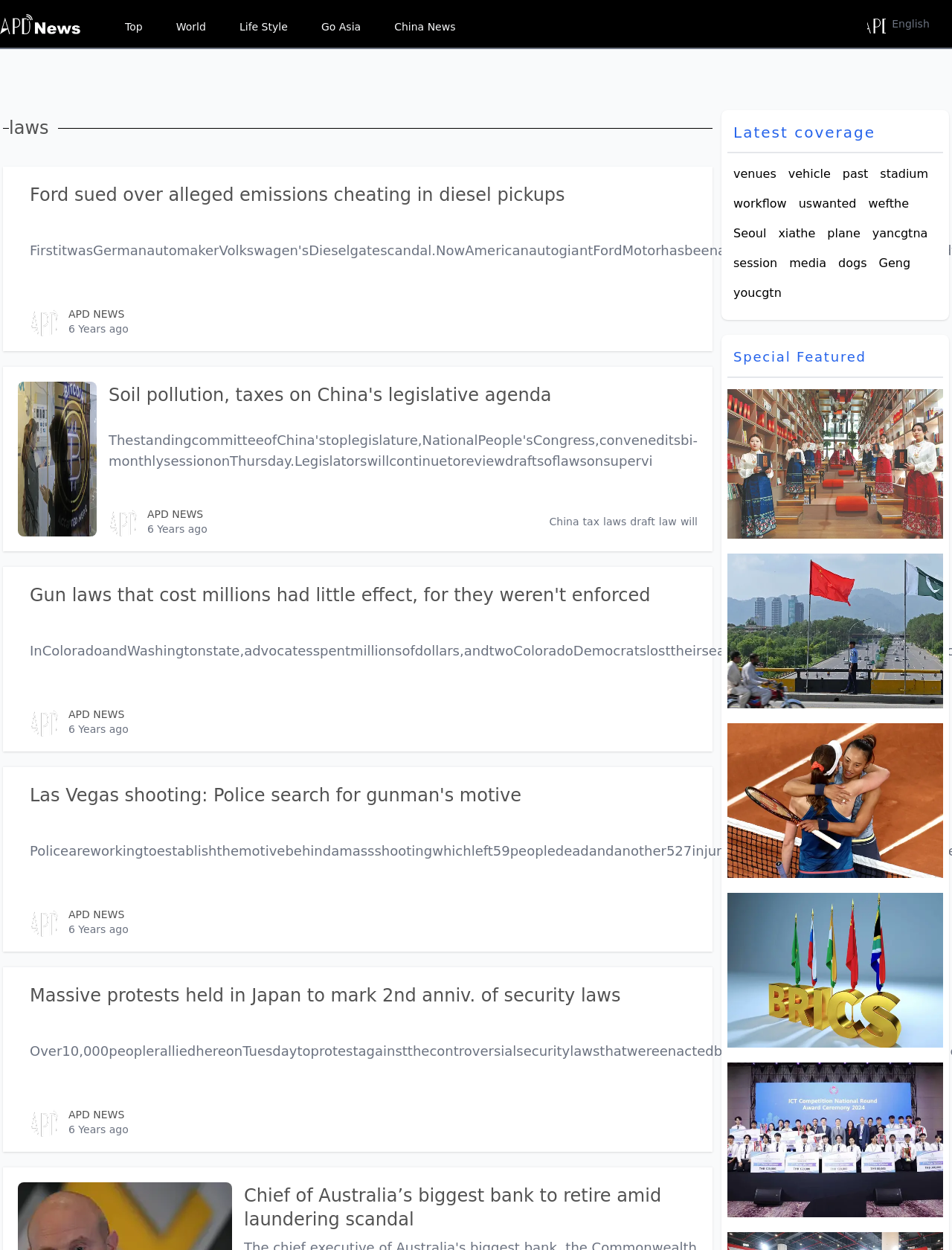Determine the bounding box coordinates of the UI element described by: "APD NEWS".

[0.031, 0.245, 0.062, 0.269]